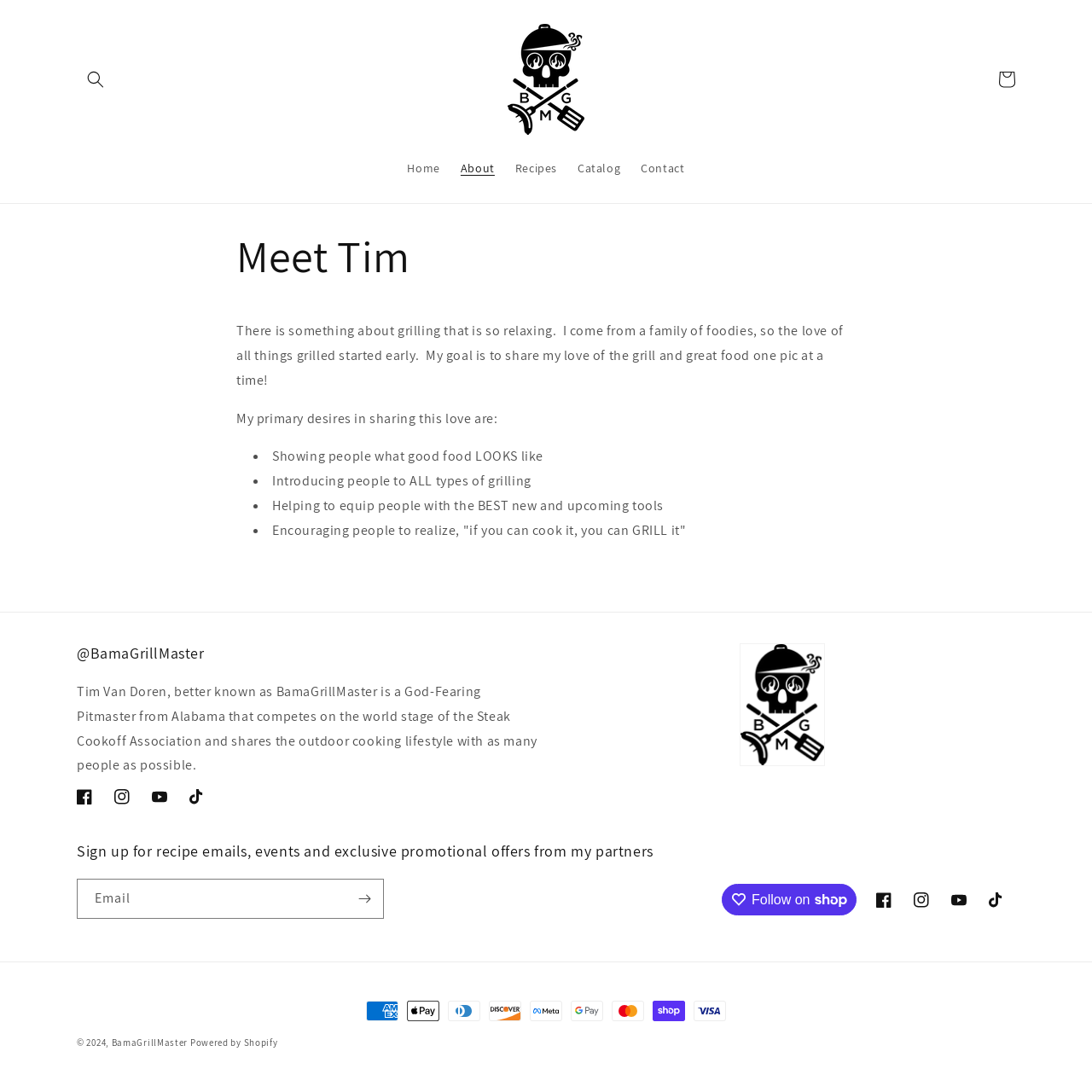Please locate the clickable area by providing the bounding box coordinates to follow this instruction: "View Cart".

[0.905, 0.055, 0.939, 0.089]